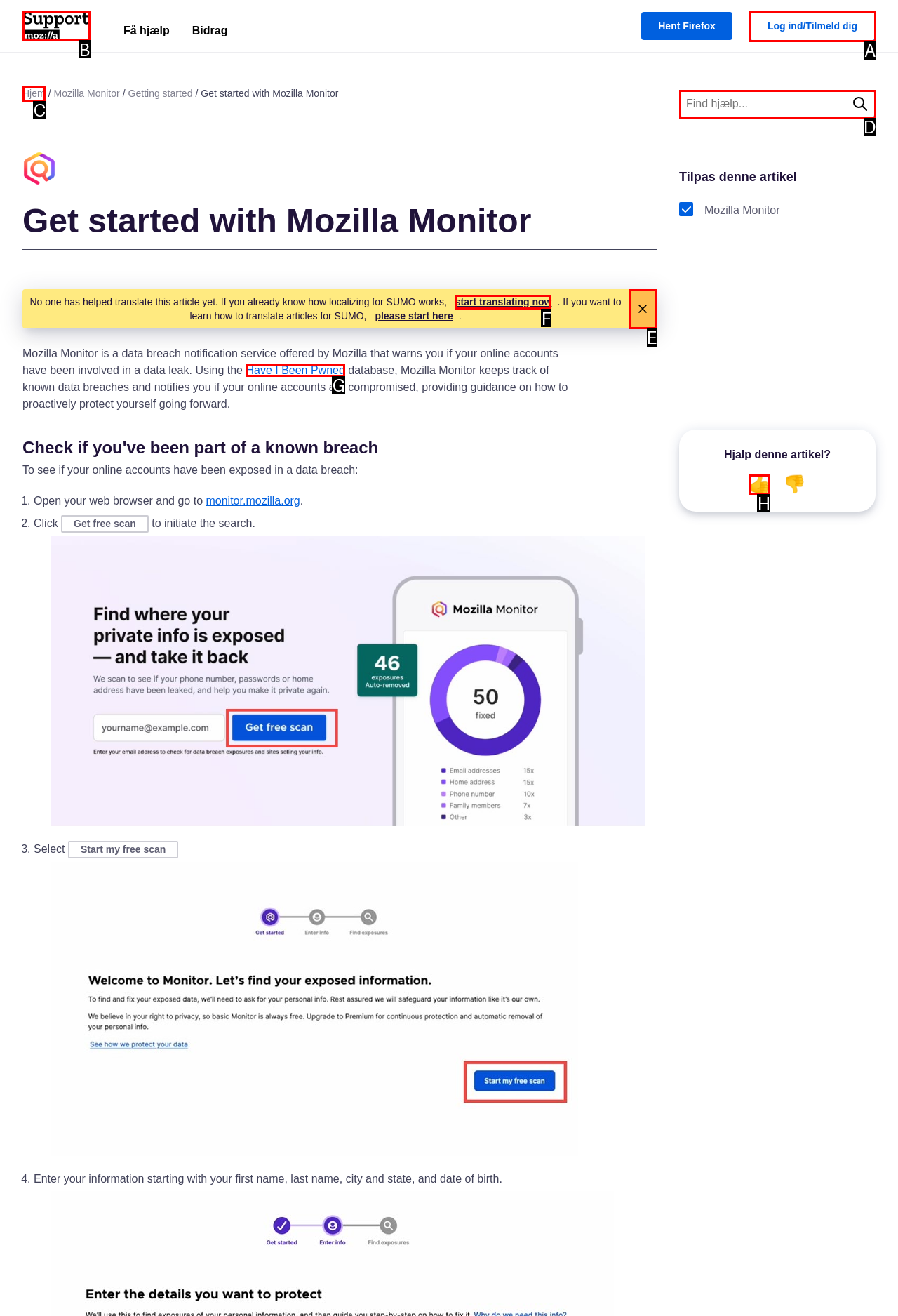Given the instruction: Start translating now, which HTML element should you click on?
Answer with the letter that corresponds to the correct option from the choices available.

F